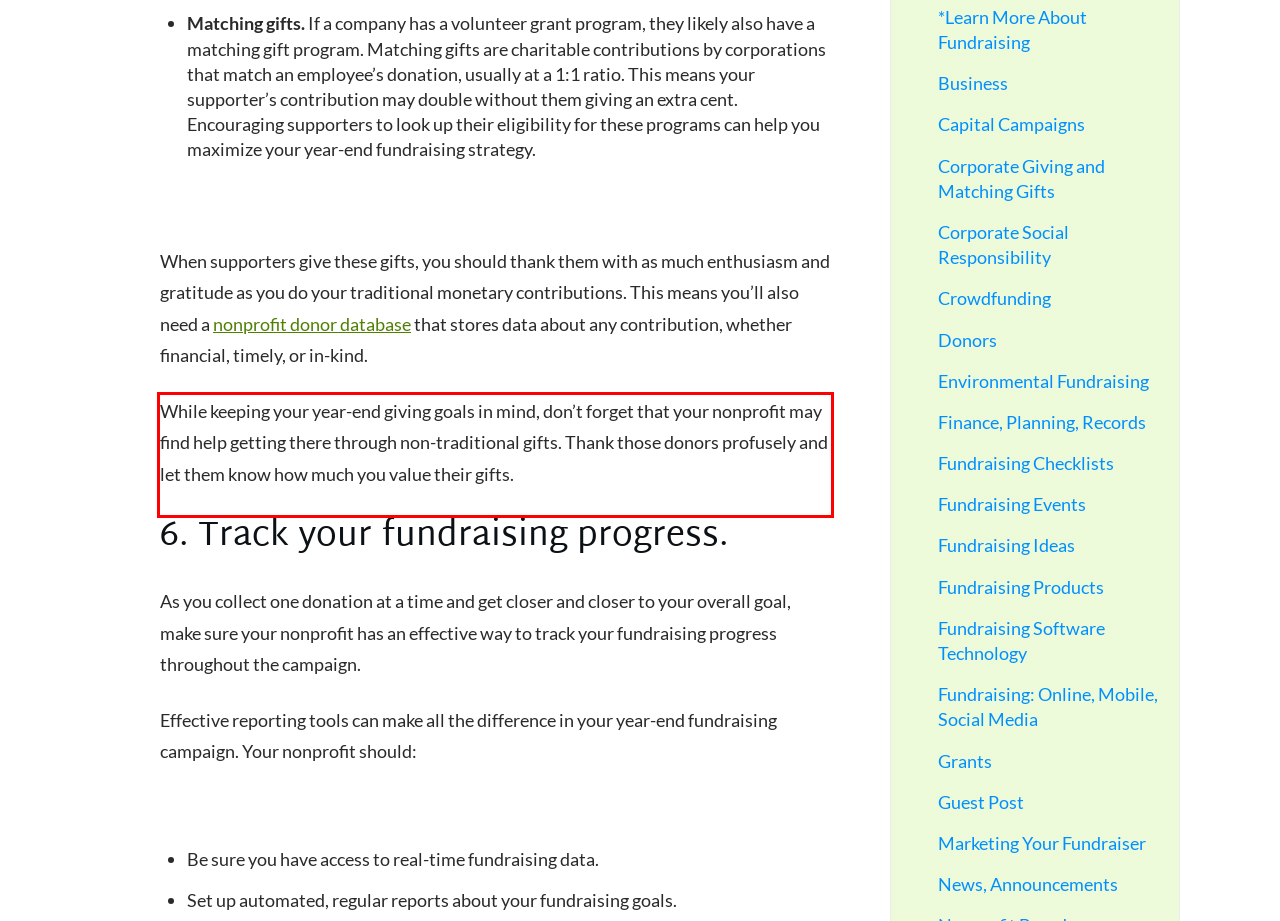Examine the screenshot of the webpage, locate the red bounding box, and perform OCR to extract the text contained within it.

While keeping your year-end giving goals in mind, don’t forget that your nonprofit may find help getting there through non-traditional gifts. Thank those donors profusely and let them know how much you value their gifts.